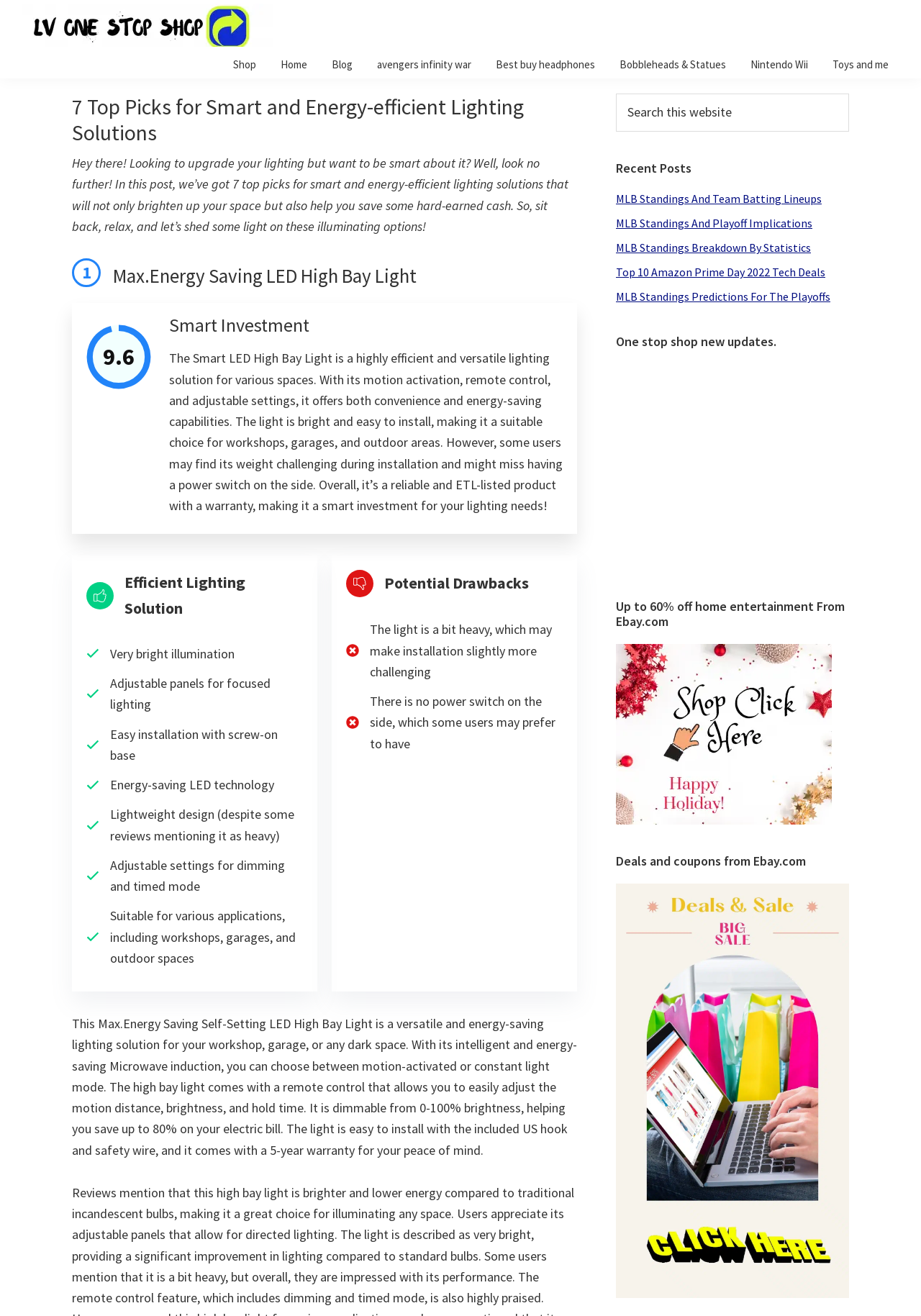Please specify the bounding box coordinates of the element that should be clicked to execute the given instruction: 'Search this website'. Ensure the coordinates are four float numbers between 0 and 1, expressed as [left, top, right, bottom].

[0.669, 0.071, 0.922, 0.1]